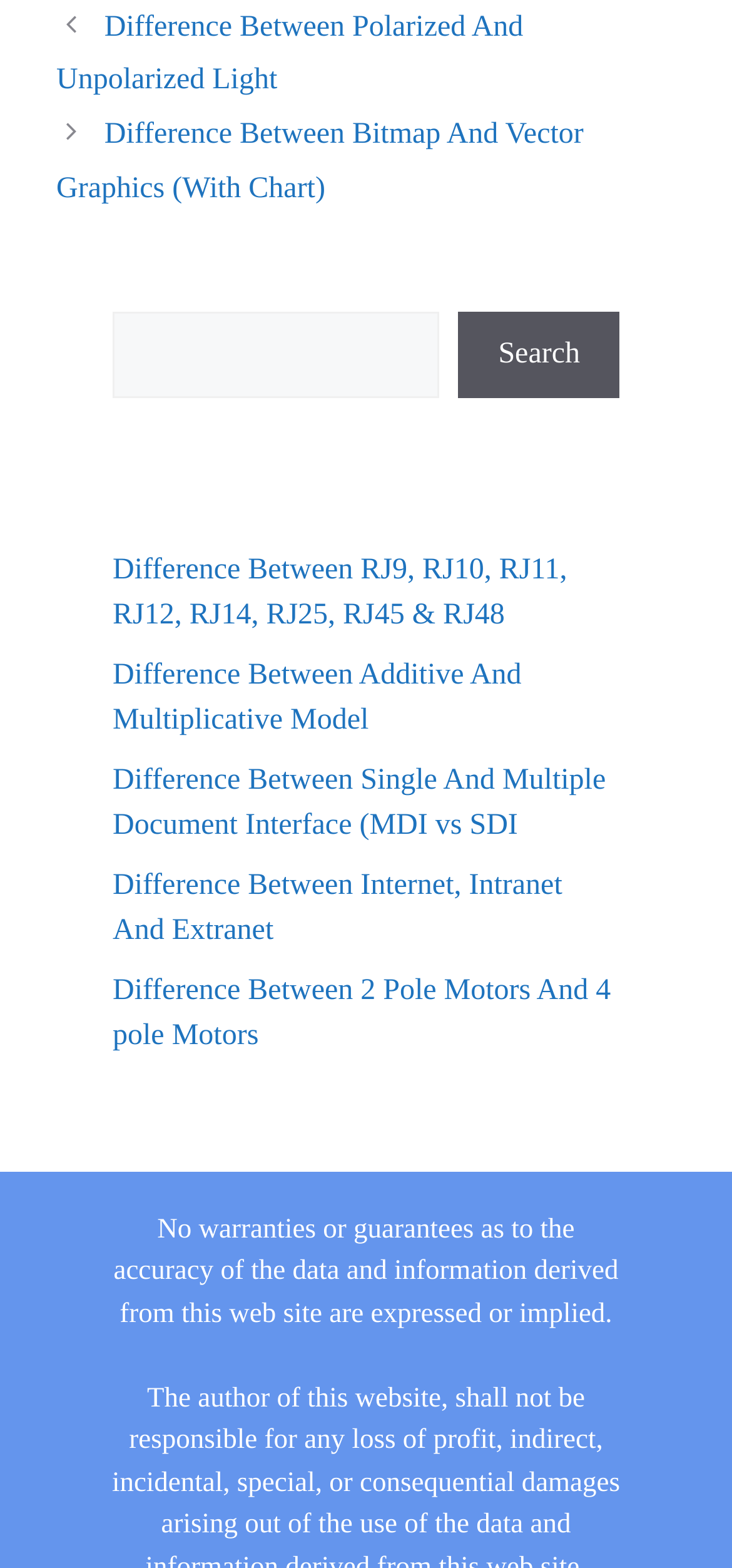How many links are there in the second complementary section?
Use the image to give a comprehensive and detailed response to the question.

I examined the second complementary section which is located below the navigation section, and I counted the number of links in this section. There are 5 links in total.